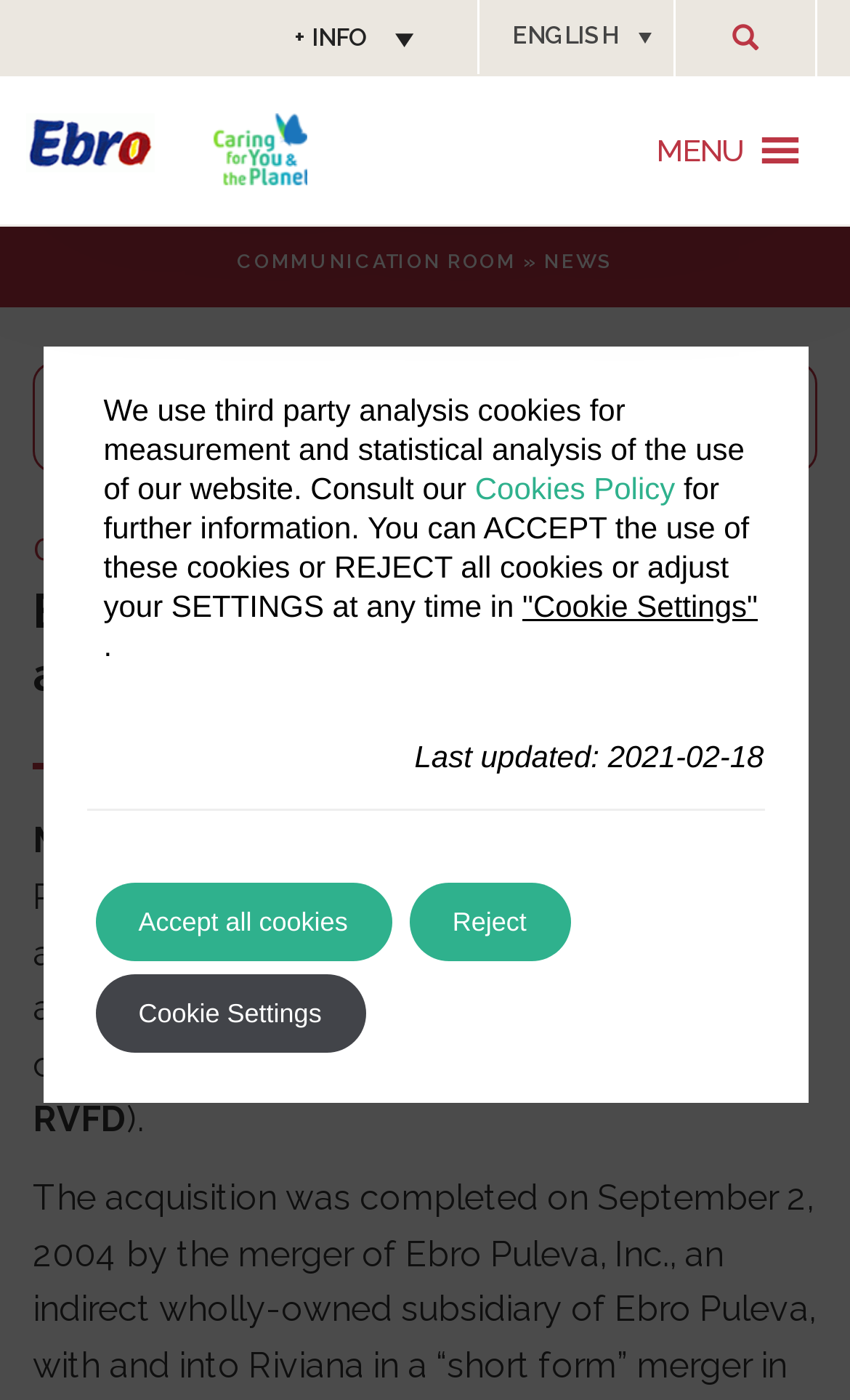Locate the bounding box coordinates of the element that should be clicked to fulfill the instruction: "Click on the 'Custom Boxes' tag".

None